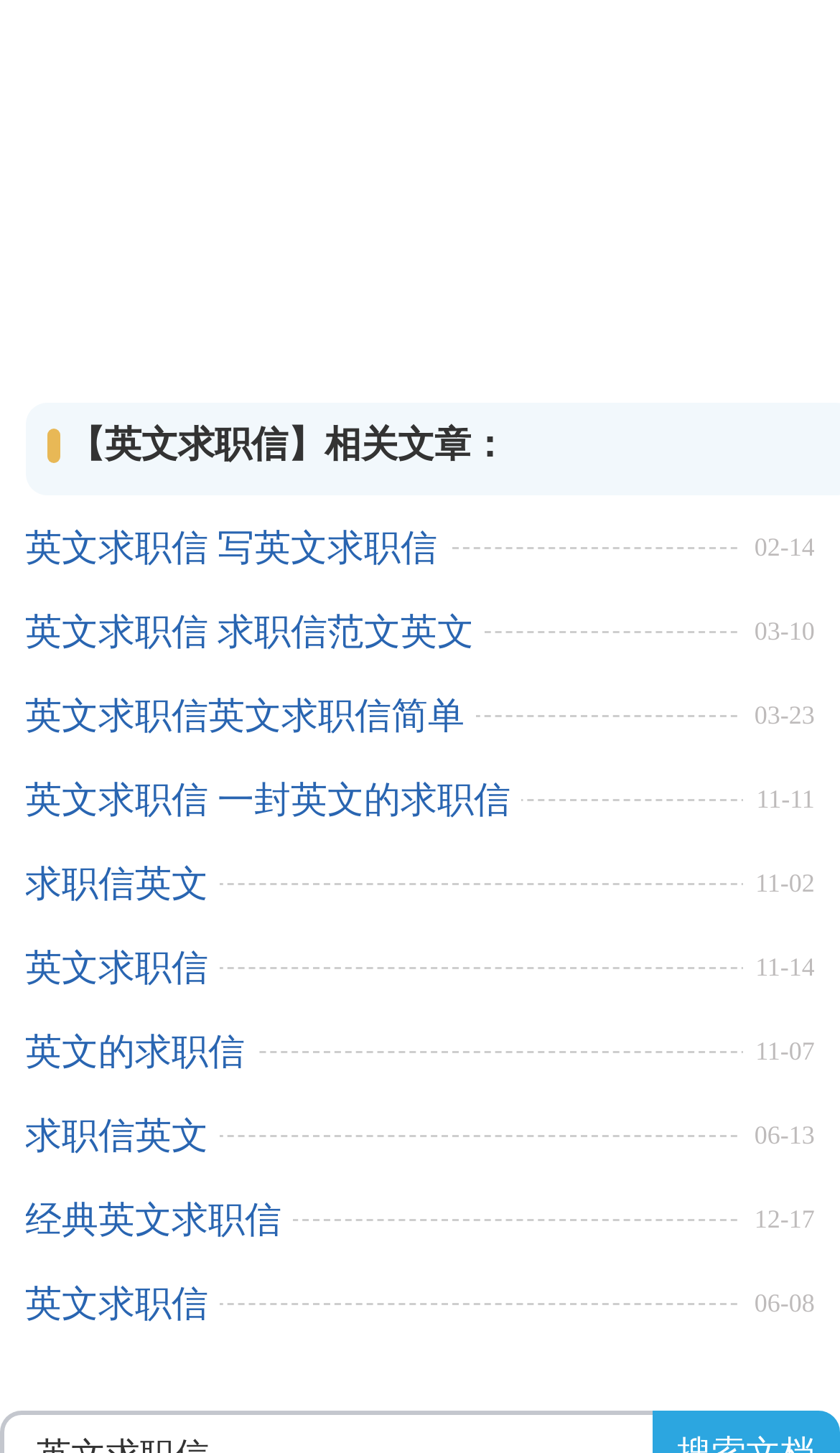Specify the bounding box coordinates of the area to click in order to execute this command: 'Check the classic English job application letter'. The coordinates should consist of four float numbers ranging from 0 to 1, and should be formatted as [left, top, right, bottom].

[0.03, 0.811, 0.348, 0.869]